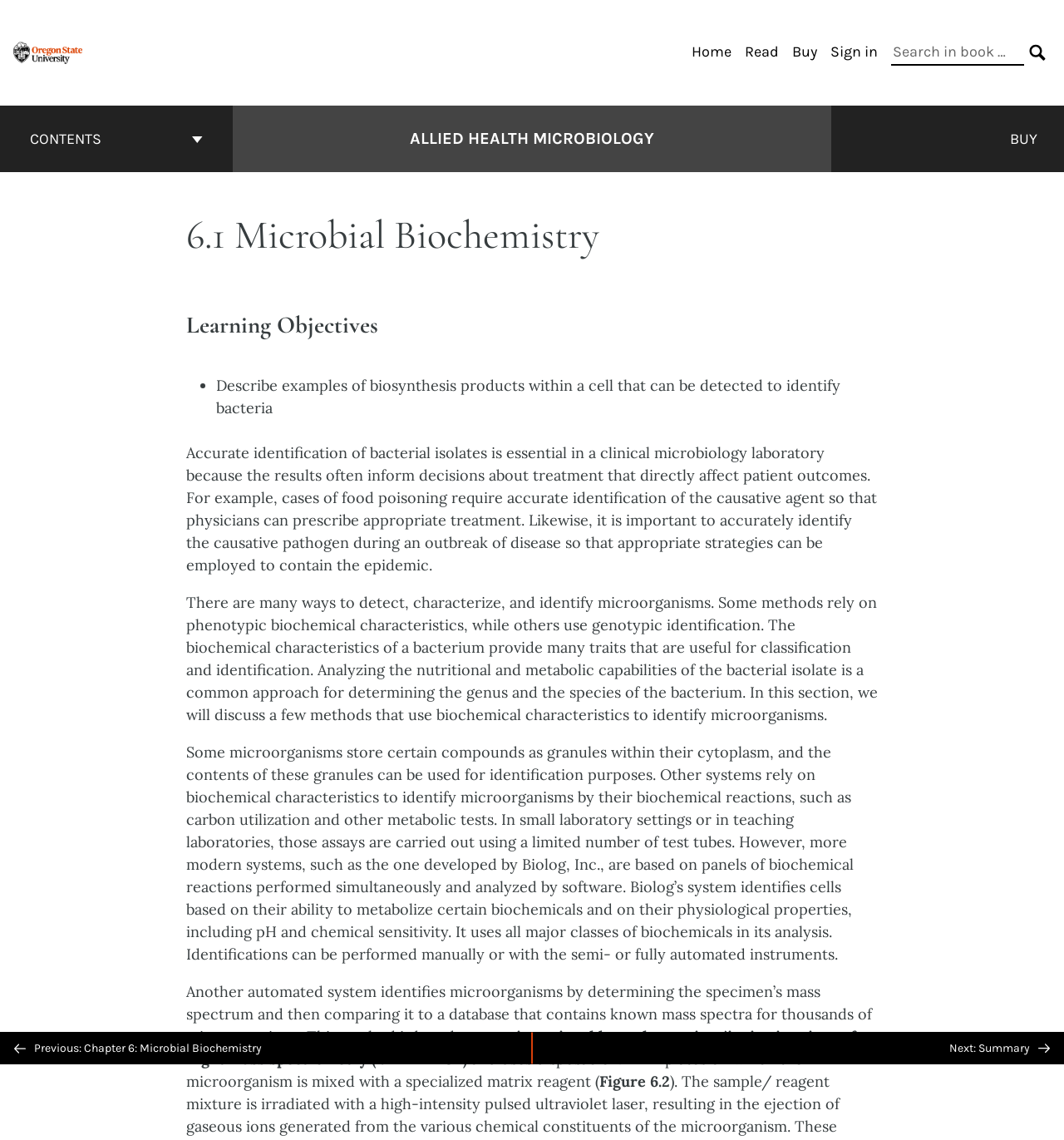Please identify the bounding box coordinates of the element I need to click to follow this instruction: "Go to Previous: Chapter 6: Microbial Biochemistry".

[0.0, 0.905, 0.5, 0.934]